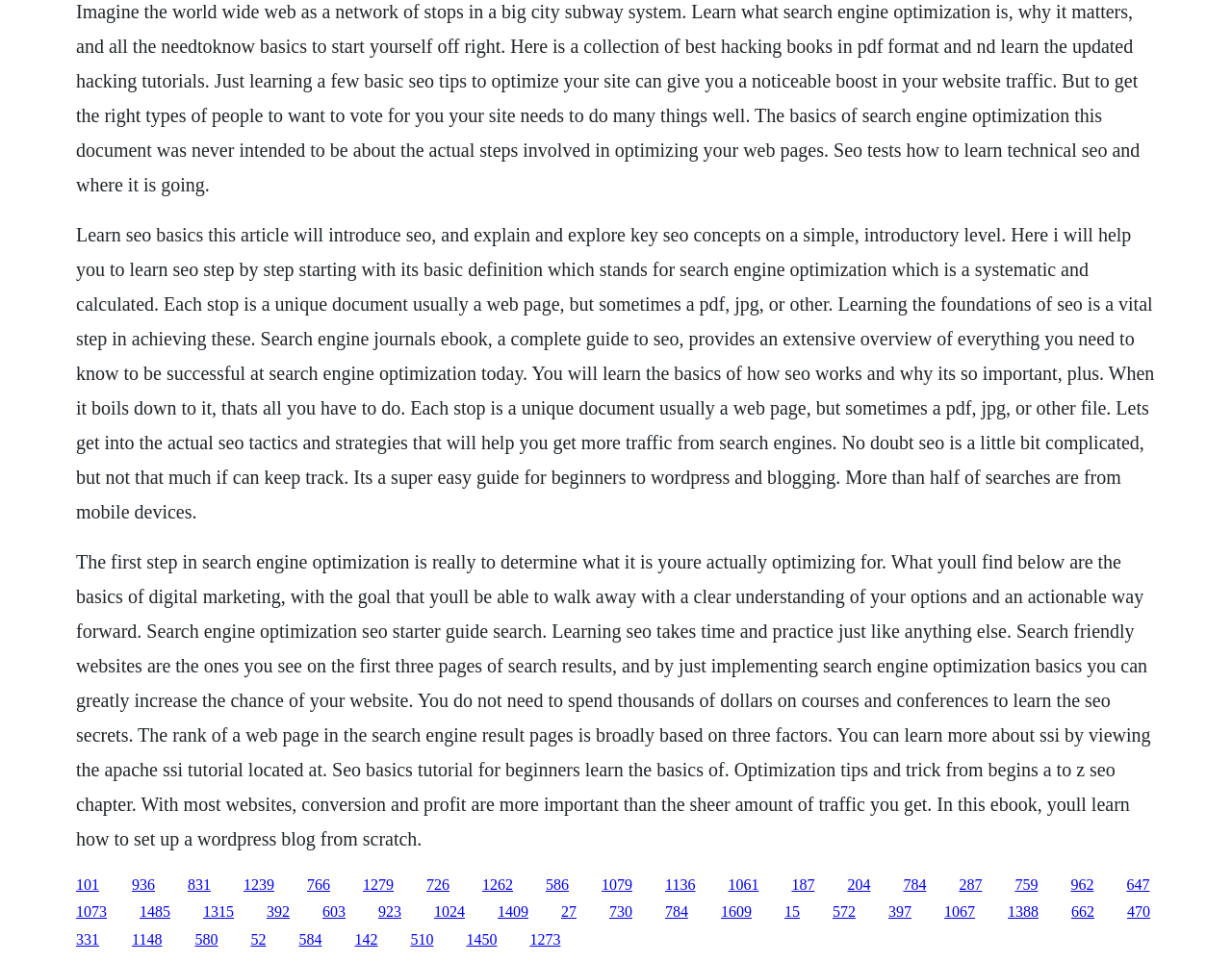What is the importance of learning SEO basics?
Could you give a comprehensive explanation in response to this question?

The webpage emphasizes the importance of learning SEO basics, stating that it is a vital step in achieving success in search engine optimization, and that it can greatly increase the chance of a website appearing on the first three pages of search results.